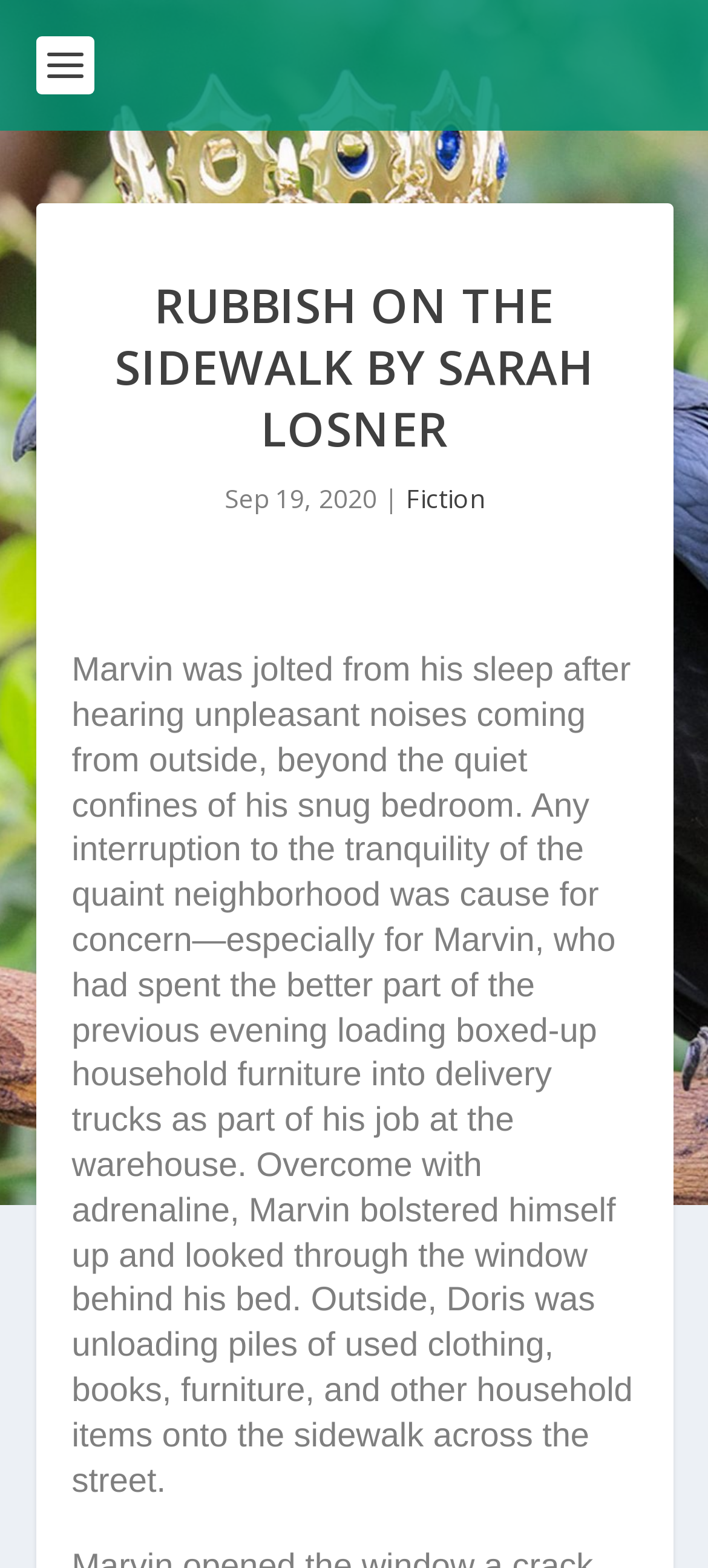Determine the bounding box coordinates of the UI element that matches the following description: "Fiction". The coordinates should be four float numbers between 0 and 1 in the format [left, top, right, bottom].

[0.573, 0.307, 0.683, 0.329]